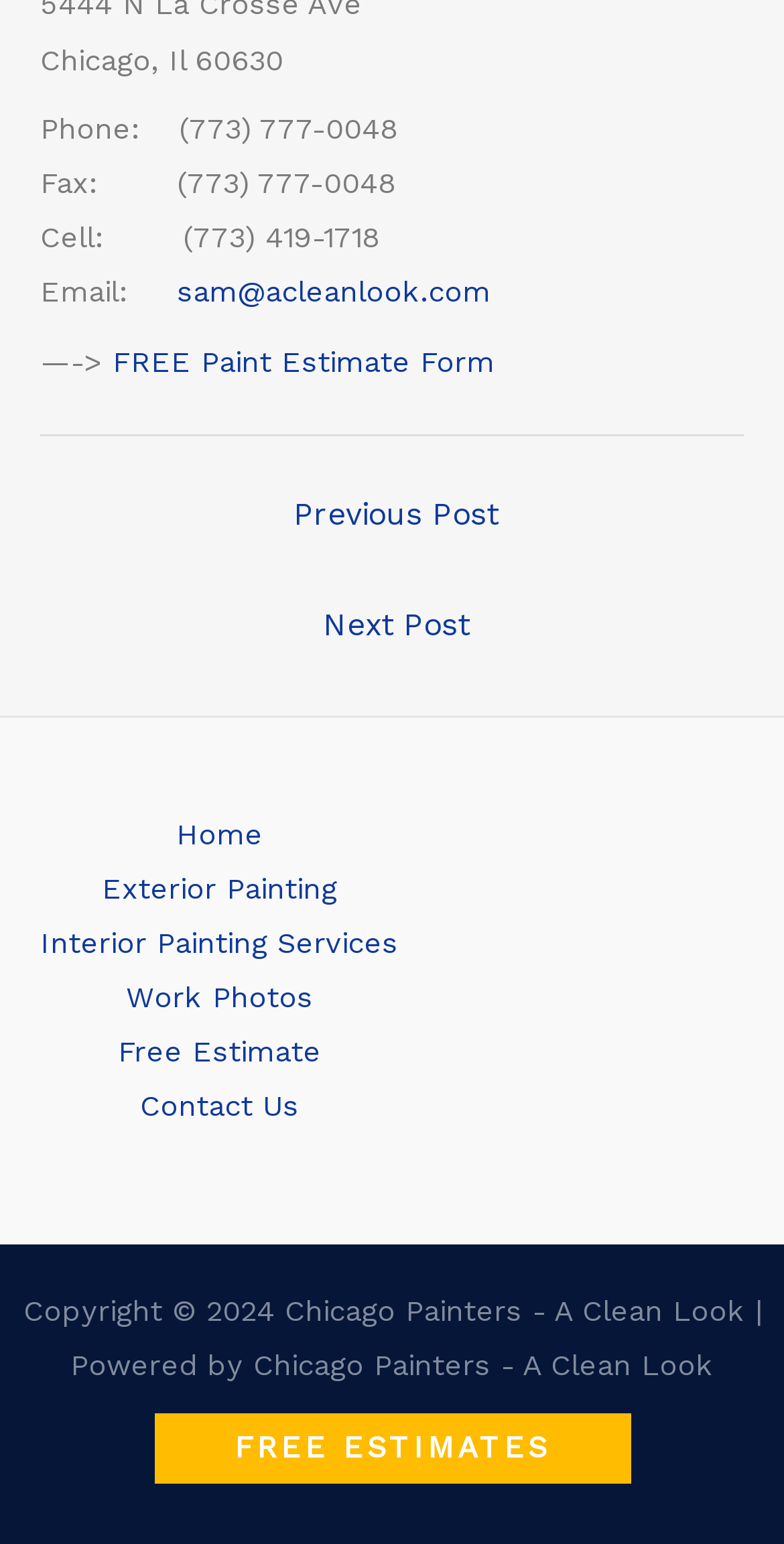Find the bounding box coordinates for the area you need to click to carry out the instruction: "Go to home page". The coordinates should be four float numbers between 0 and 1, indicated as [left, top, right, bottom].

None